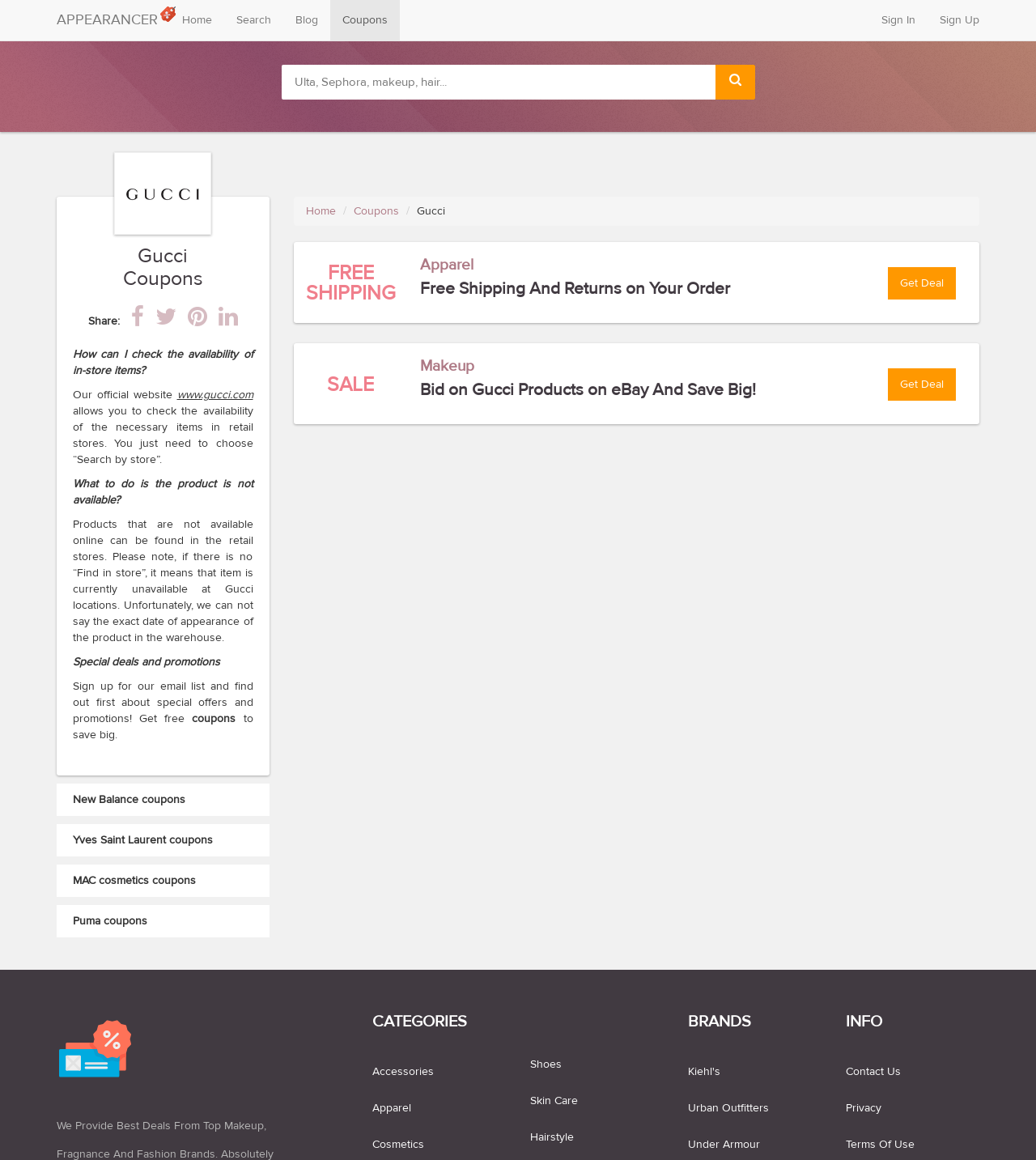Identify the bounding box coordinates of the section that should be clicked to achieve the task described: "Sign up for email list".

[0.895, 0.0, 0.957, 0.035]